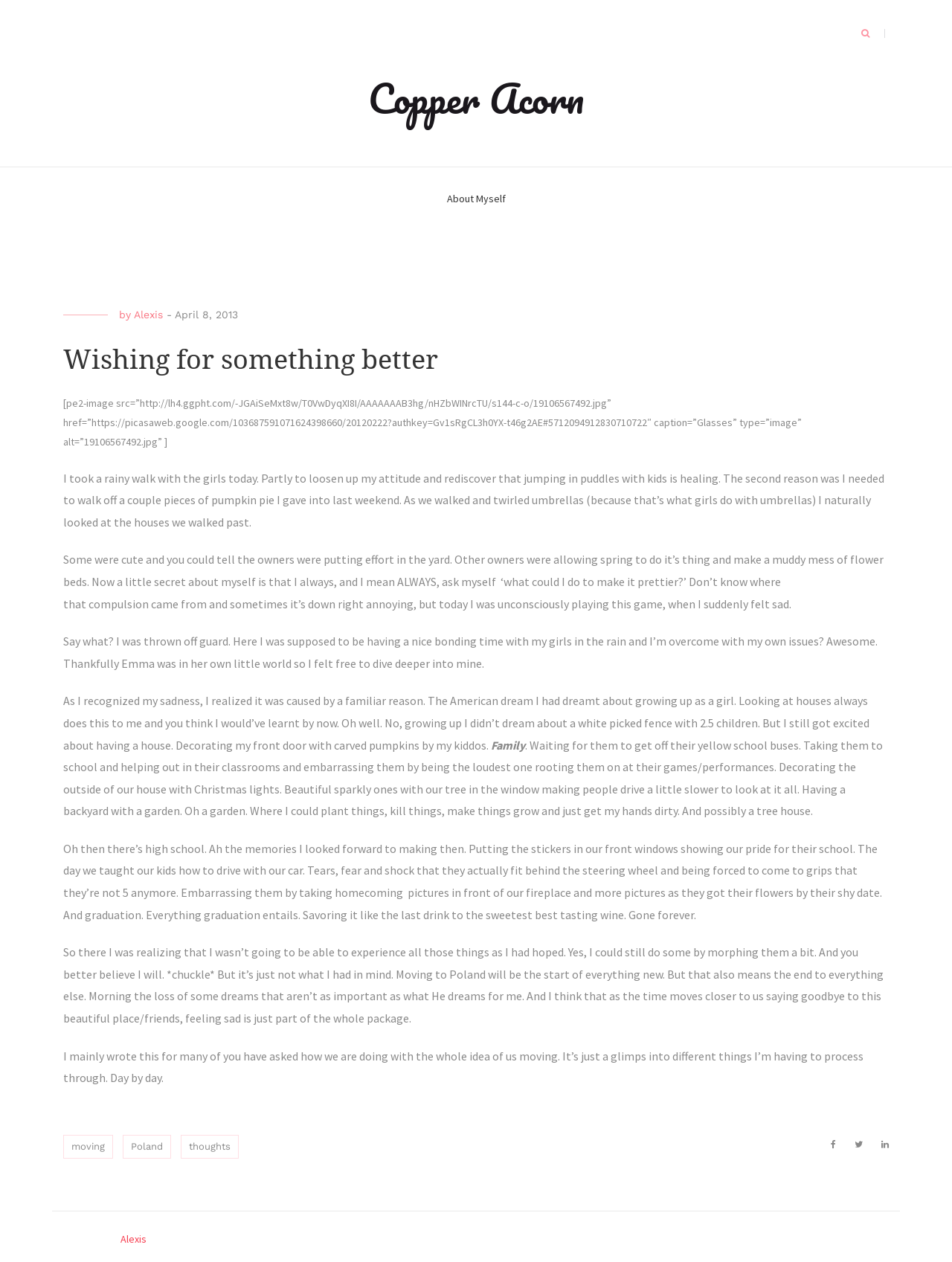What is the author's concern about moving to Poland?
Refer to the screenshot and answer in one word or phrase.

Leaving behind certain experiences